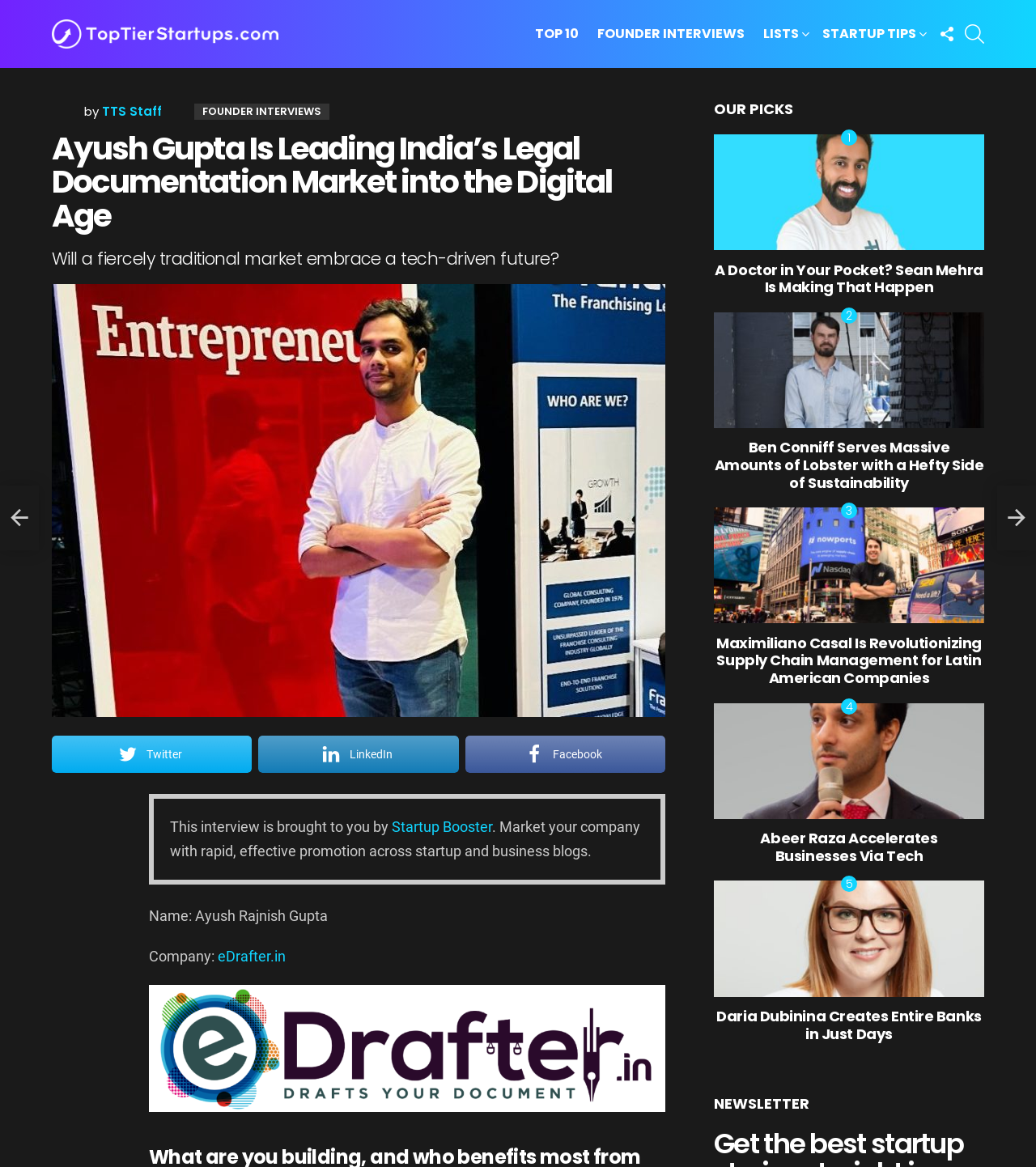Locate the bounding box of the UI element based on this description: "Top 10". Provide four float numbers between 0 and 1 as [left, top, right, bottom].

[0.509, 0.019, 0.566, 0.04]